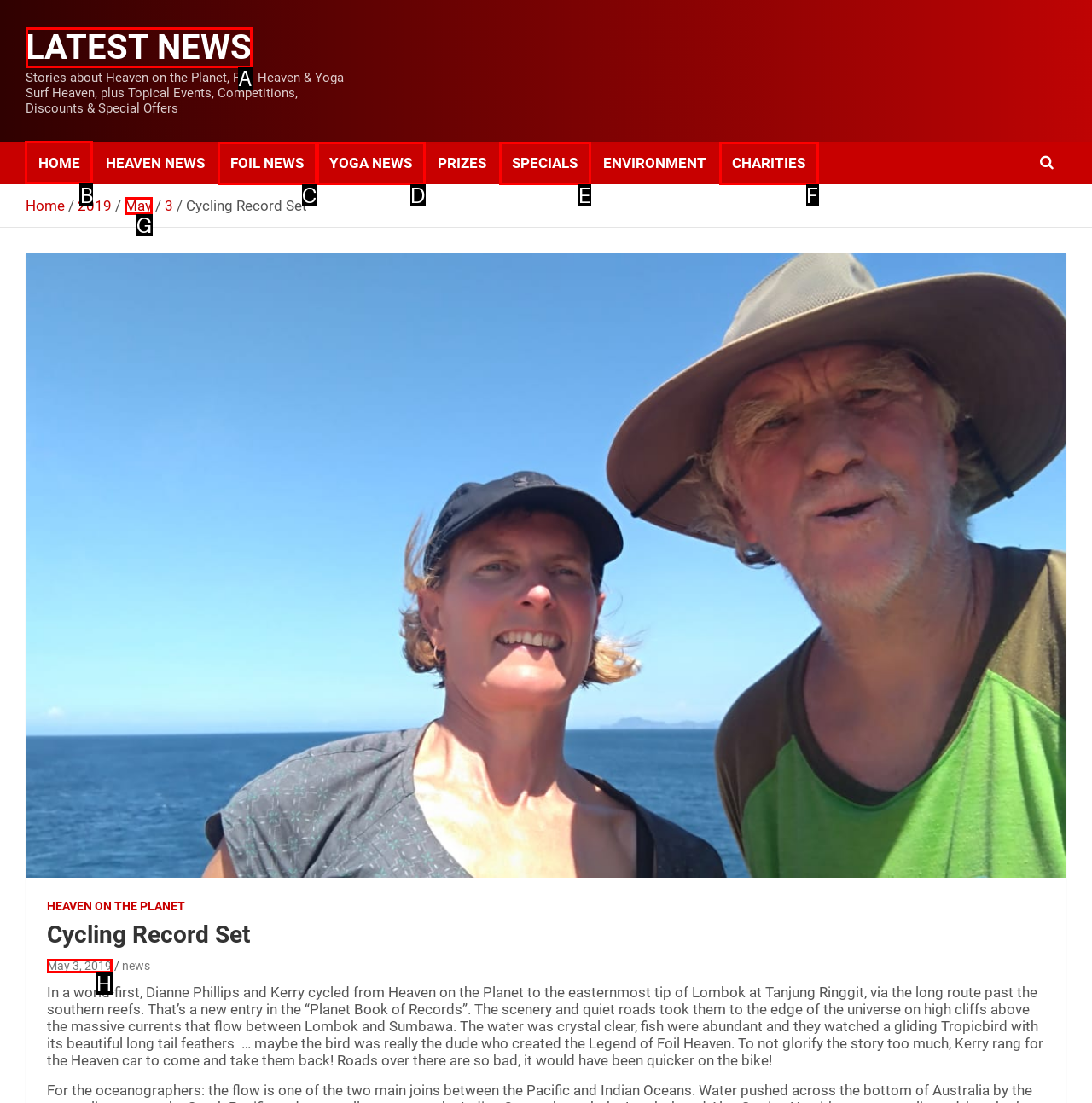Identify the letter of the UI element needed to carry out the task: go to HOME
Reply with the letter of the chosen option.

B